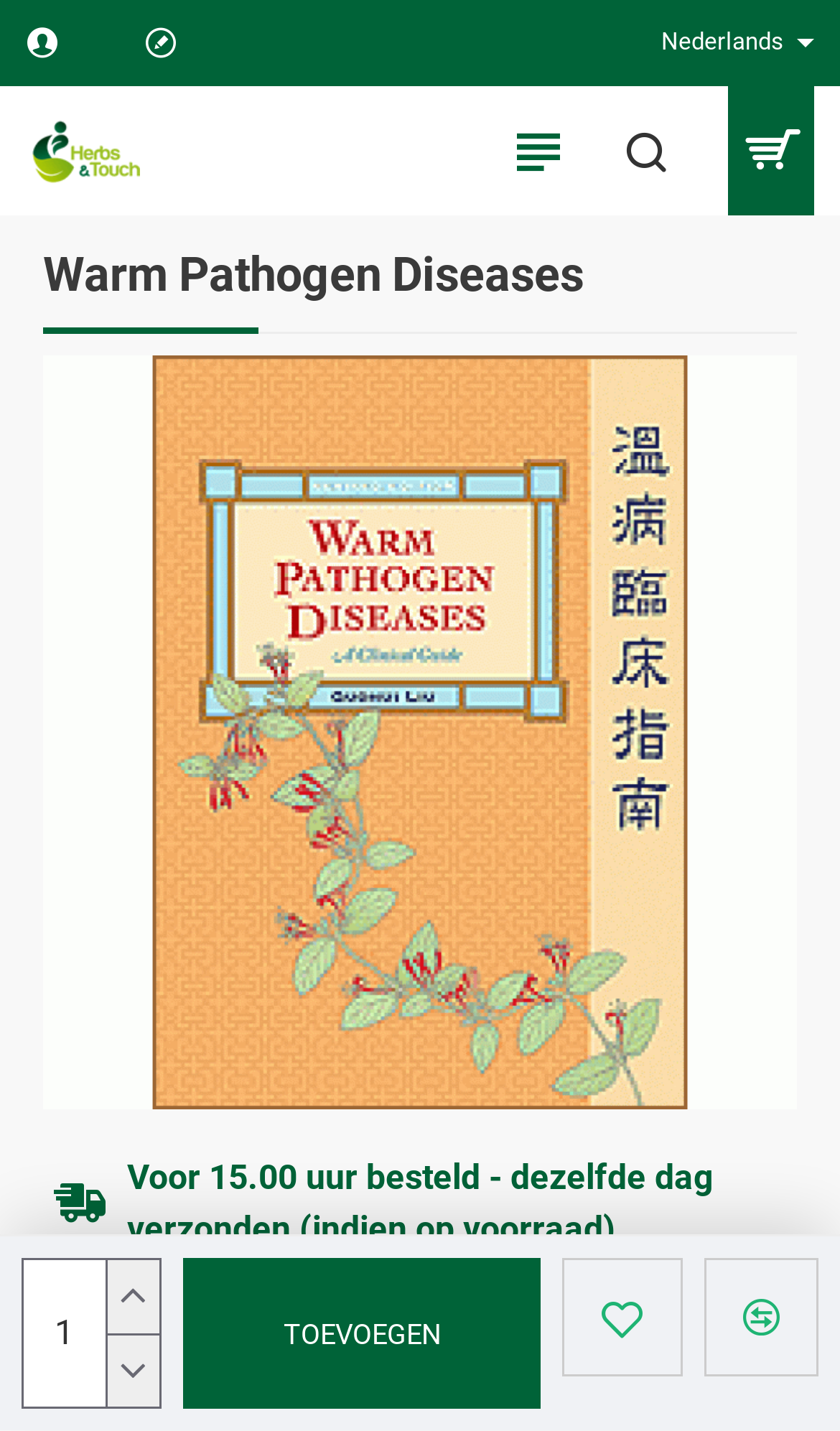What is the status of the product?
Please provide an in-depth and detailed response to the question.

The text 'Voor 15.00 uur besteld - dezelfde dag verzonden (indien op voorraad)' indicates that the product is in stock and can be shipped on the same day if ordered before 15:00.